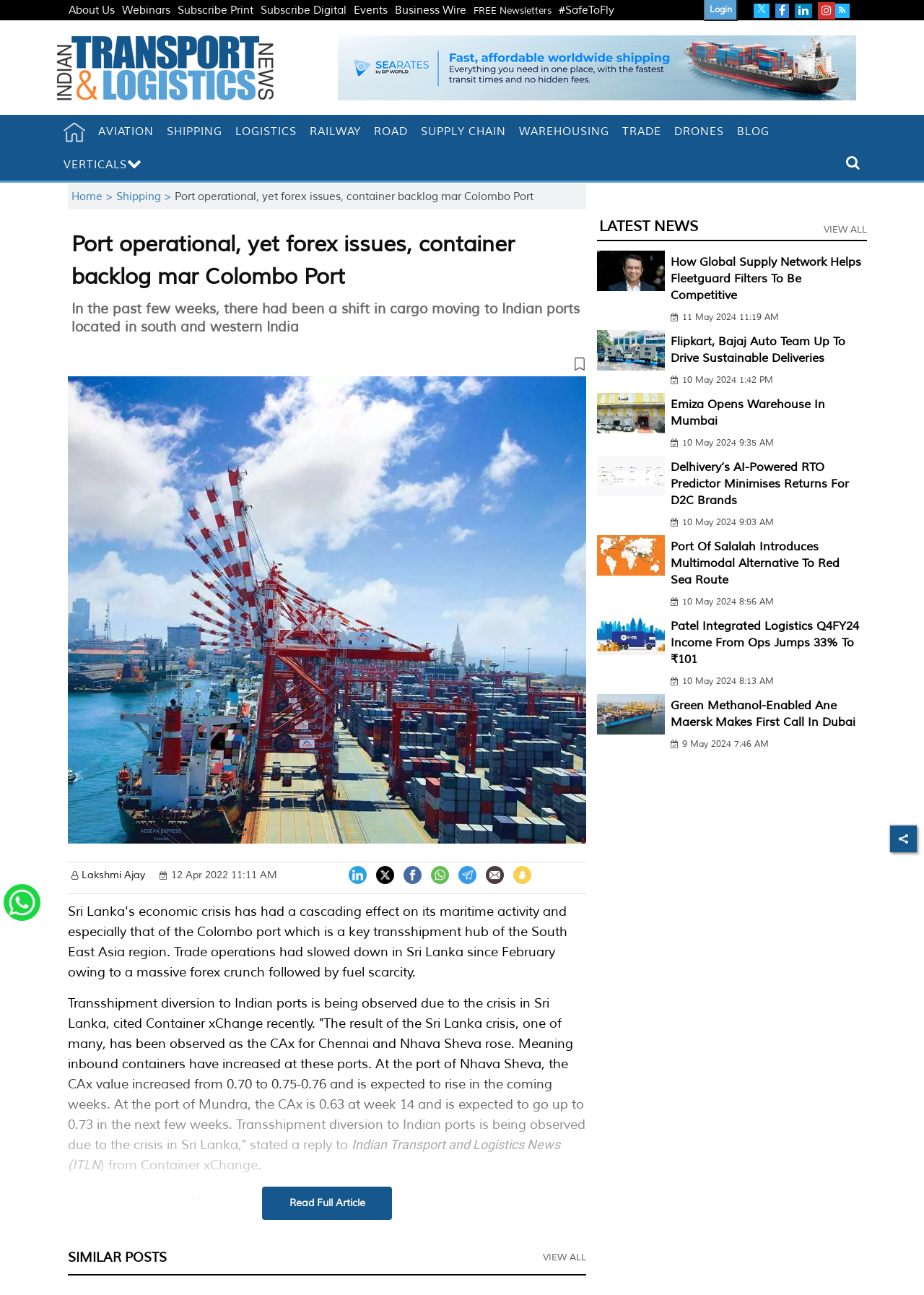Who is the author of the latest article?
Based on the screenshot, provide your answer in one word or phrase.

Lakshmi Ajay